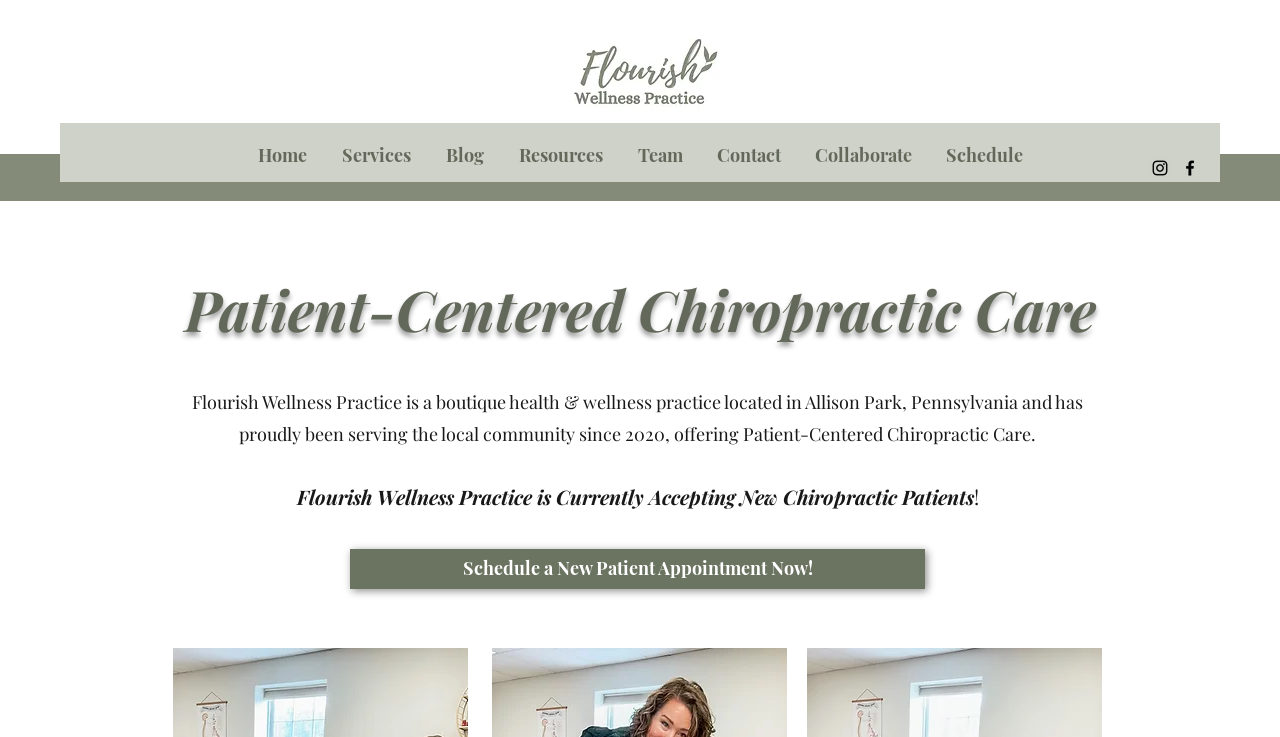Provide a brief response to the question below using a single word or phrase: 
How many navigation links are present in the navigation bar?

7